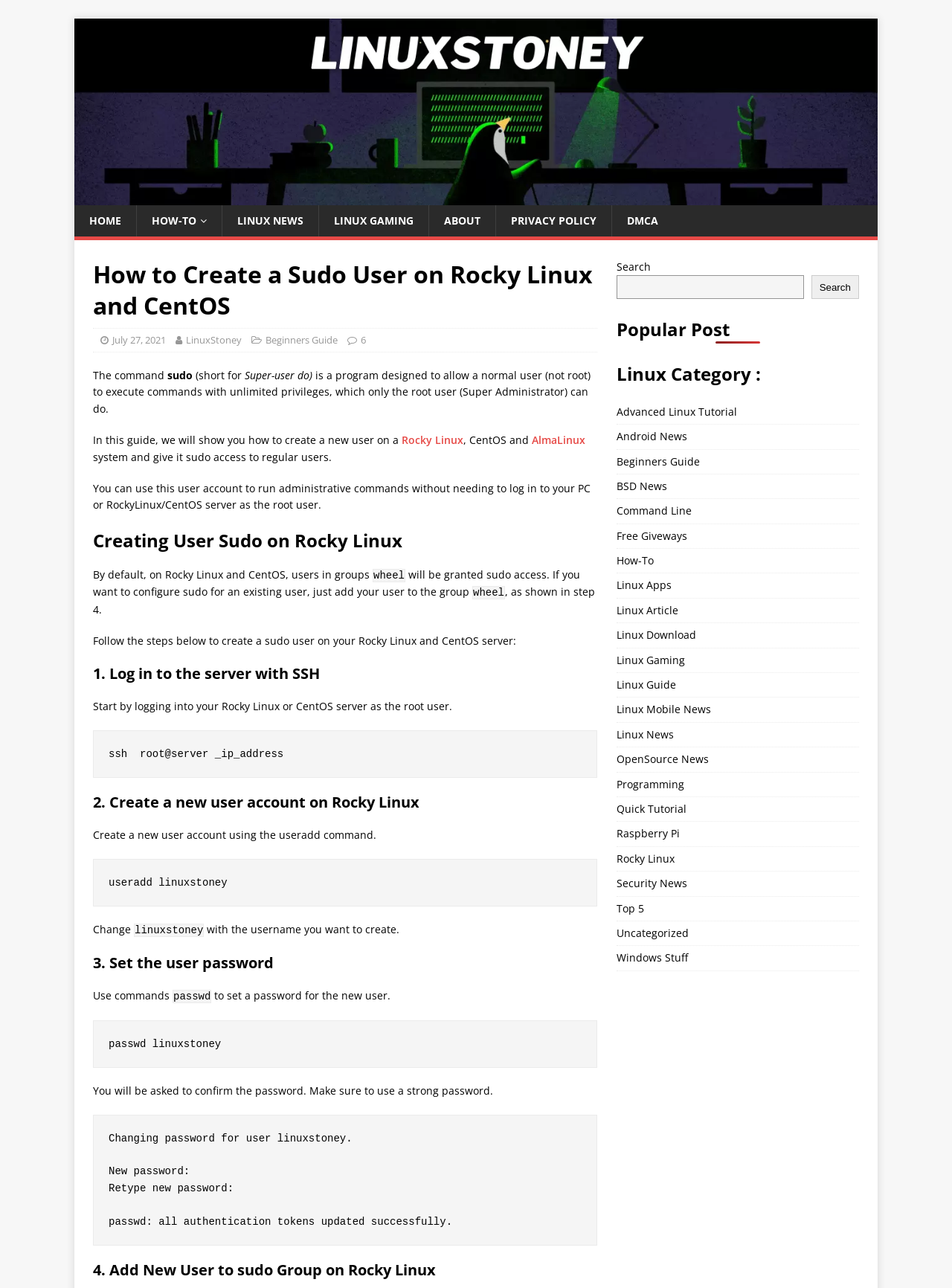Given the description "Linux Mobile News", provide the bounding box coordinates of the corresponding UI element.

[0.647, 0.542, 0.902, 0.561]